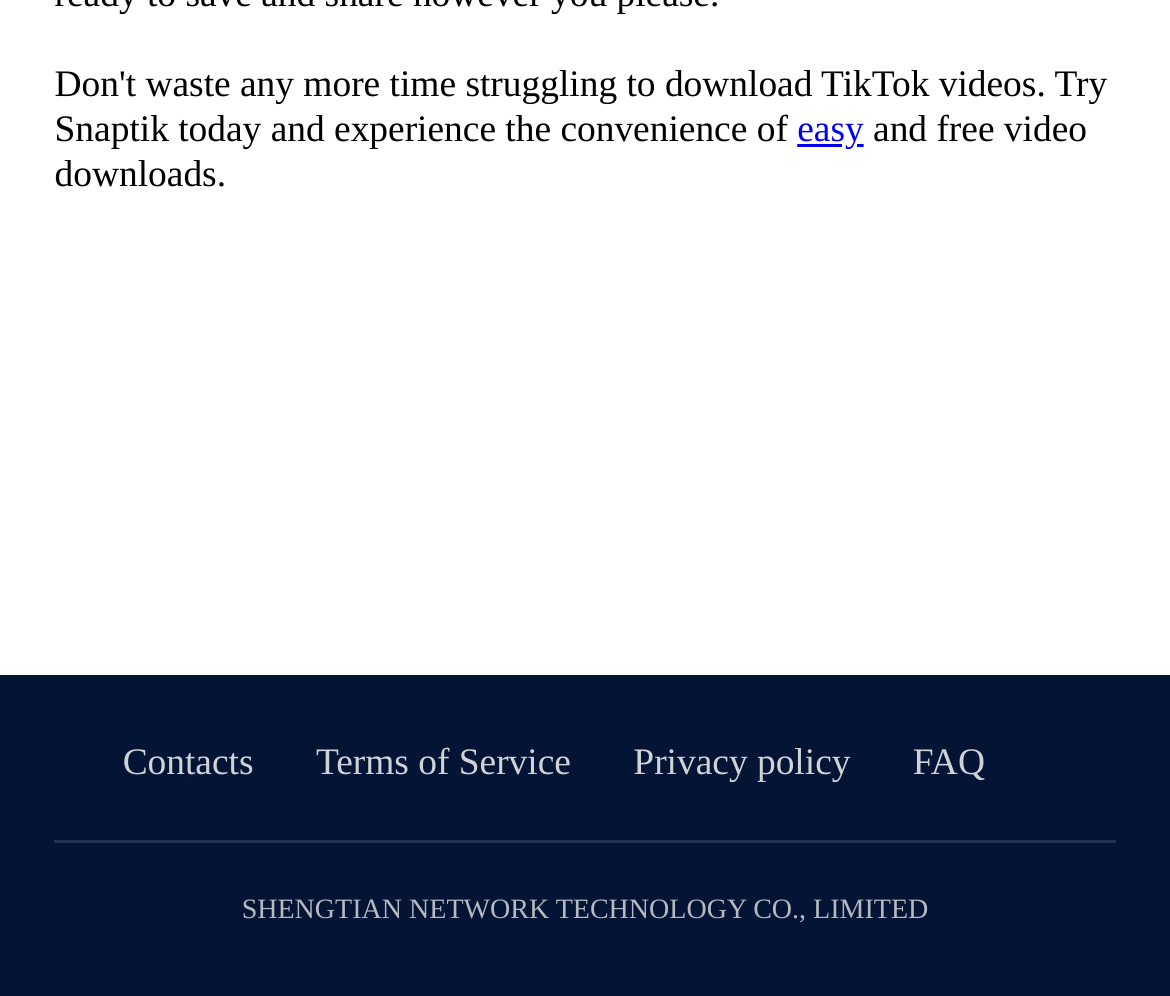Locate the bounding box of the UI element with the following description: "Privacy policy".

[0.541, 0.745, 0.727, 0.787]